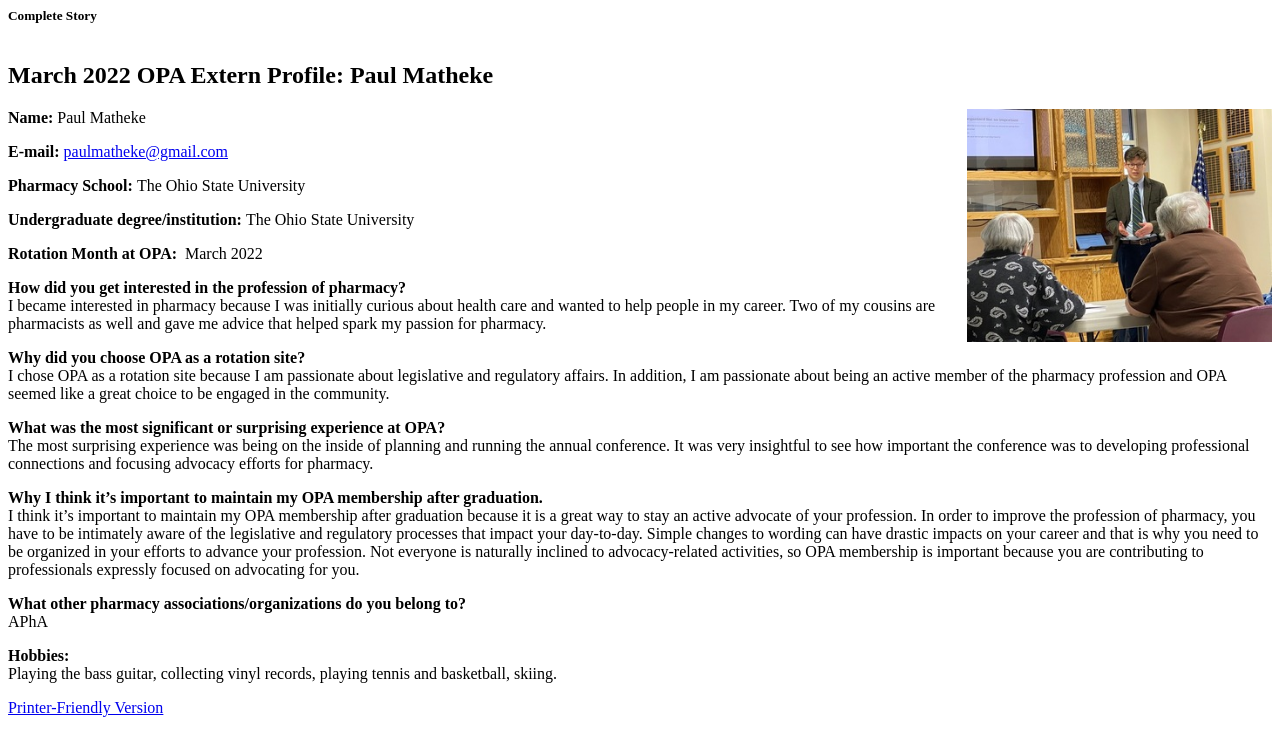Can you give a comprehensive explanation to the question given the content of the image?
What is the name of the pharmacy association Paul Matheke belongs to besides OPA?

I found the answer by looking at the StaticText element with the text 'What other pharmacy associations/organizations do you belong to?' and then finding the corresponding StaticText element with the answer.